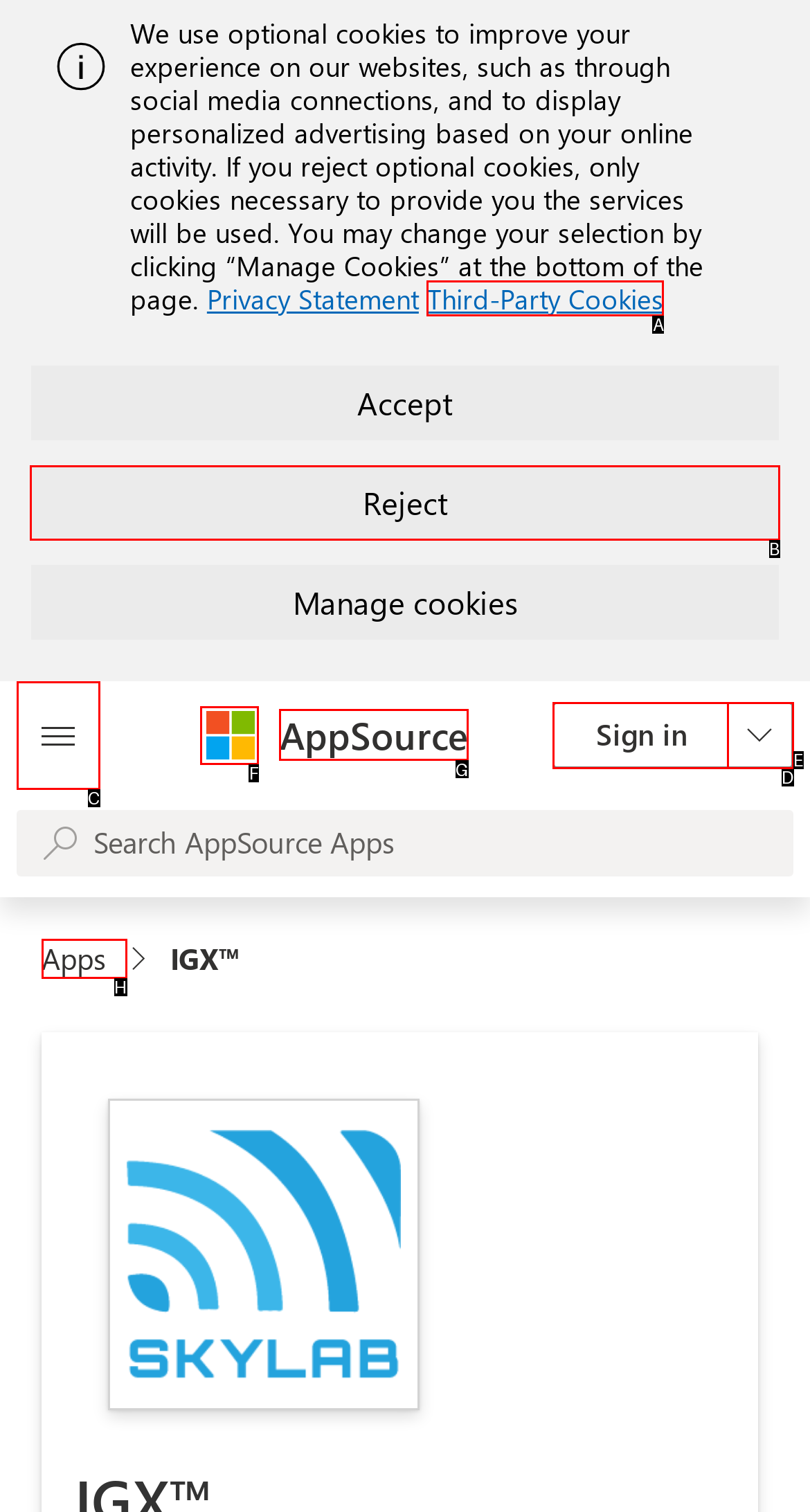Choose the letter of the element that should be clicked to complete the task: Go to AppSource
Answer with the letter from the possible choices.

G